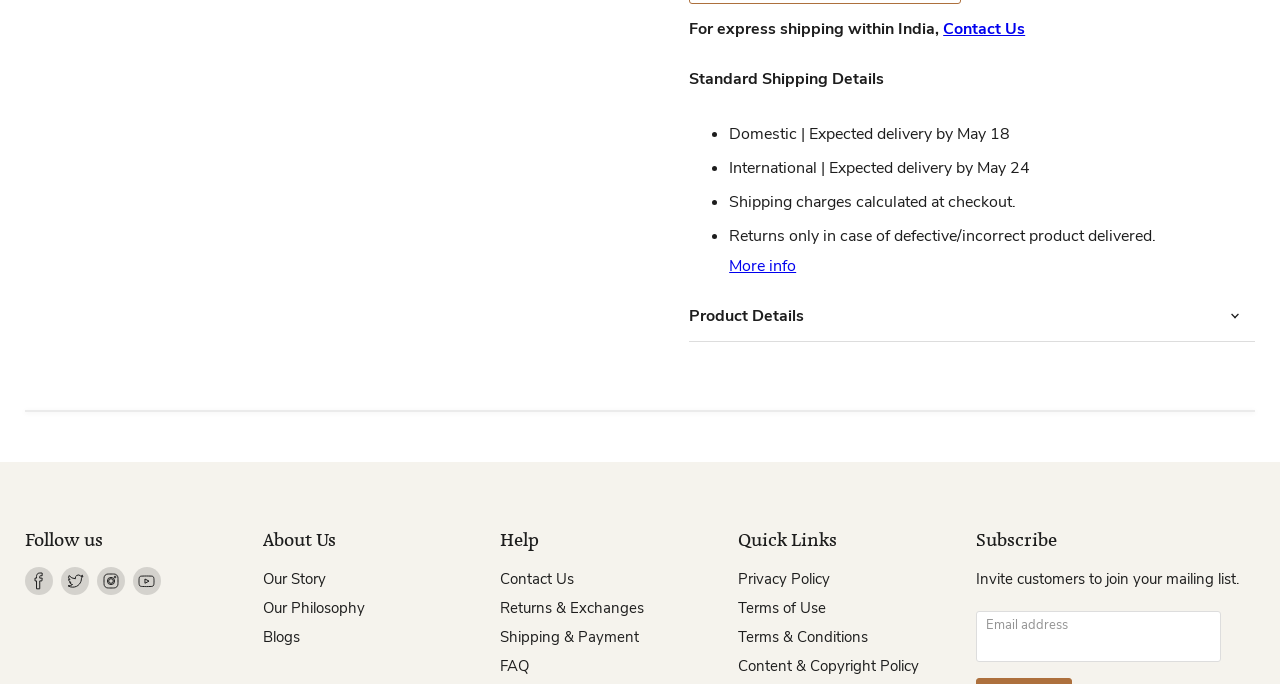From the given element description: "Our Philosophy", find the bounding box for the UI element. Provide the coordinates as four float numbers between 0 and 1, in the order [left, top, right, bottom].

[0.205, 0.874, 0.285, 0.904]